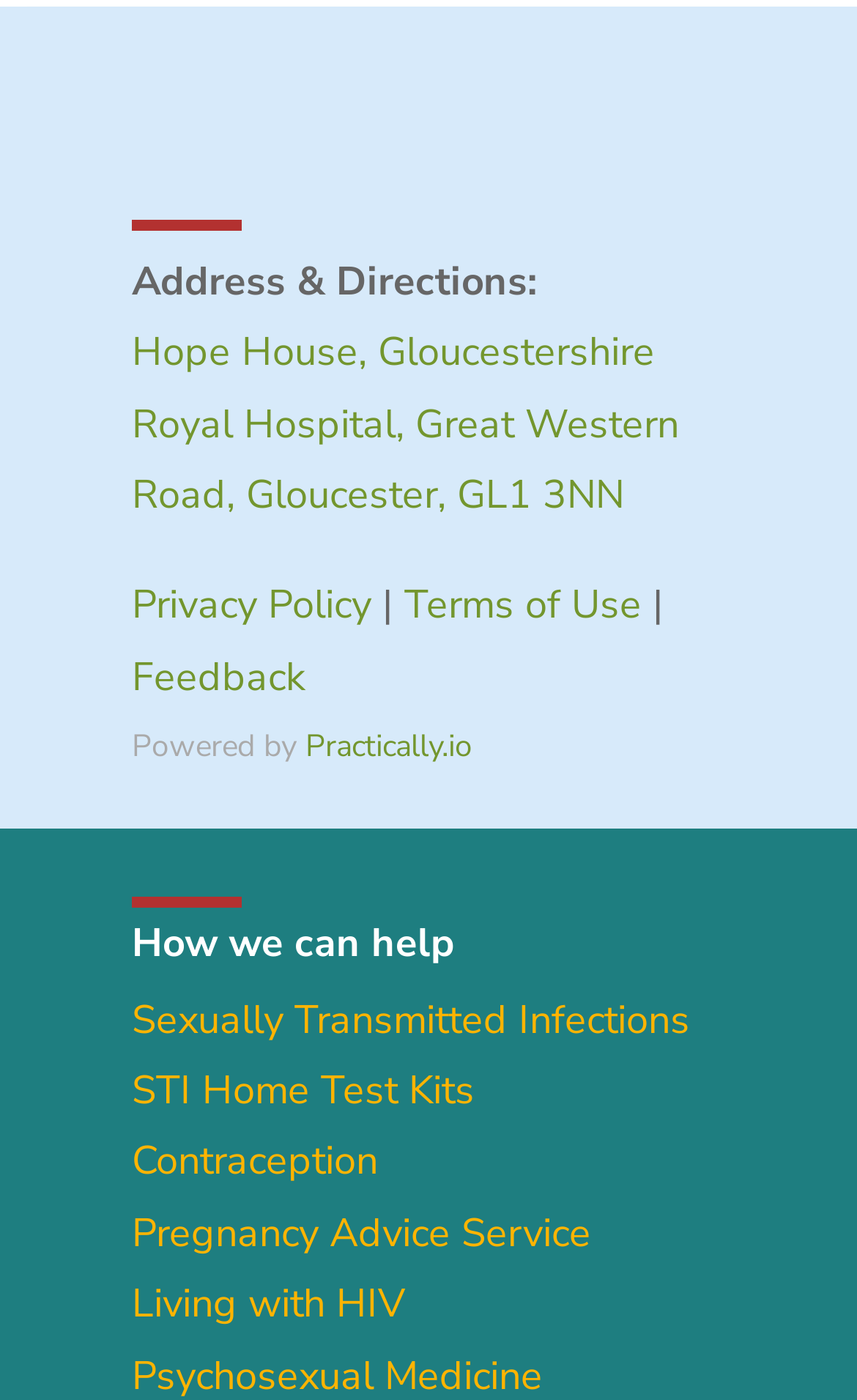Given the description "STI Home Test Kits", determine the bounding box of the corresponding UI element.

[0.154, 0.76, 0.554, 0.797]